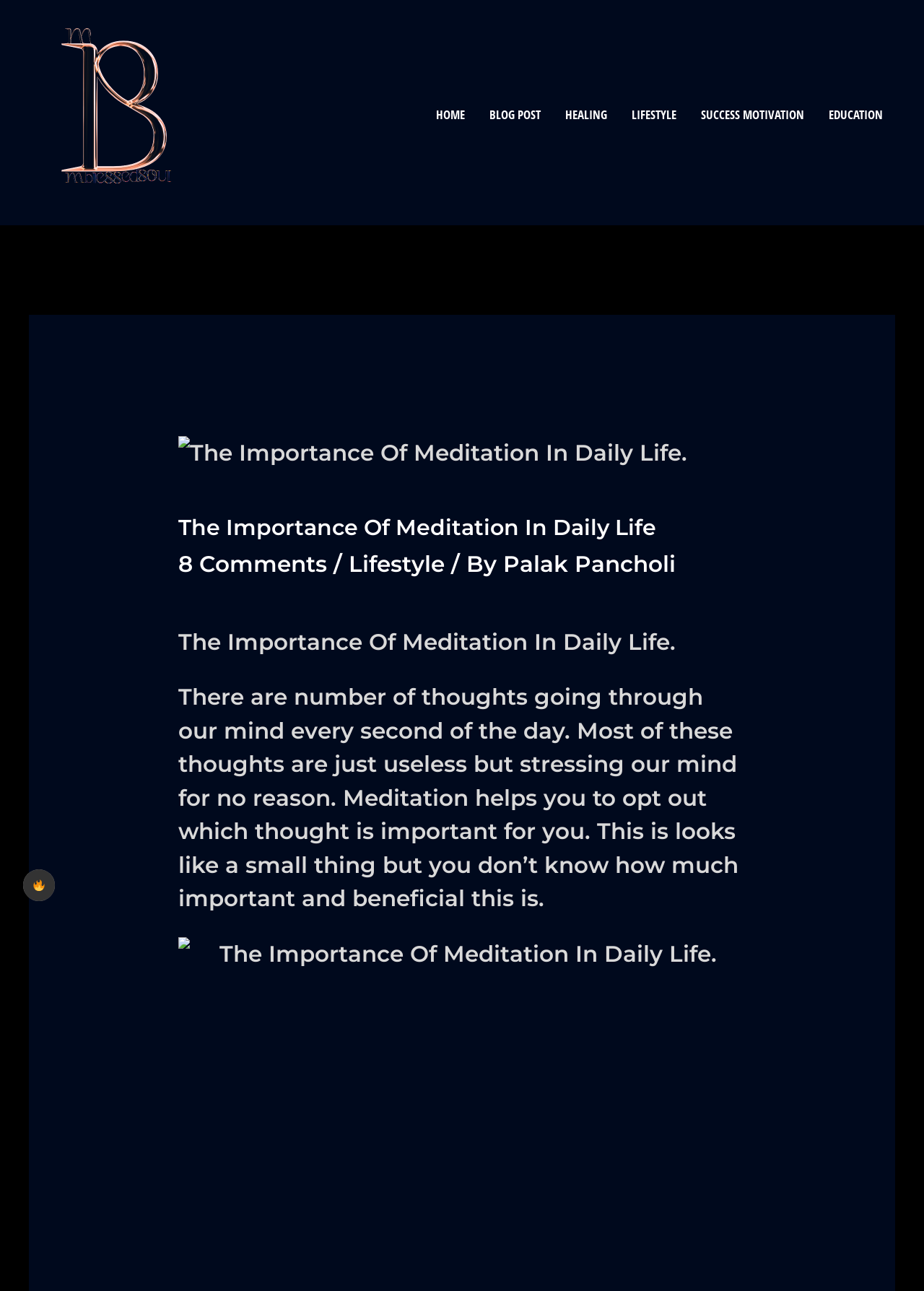Please locate the bounding box coordinates of the element's region that needs to be clicked to follow the instruction: "Go to HOME page". The bounding box coordinates should be provided as four float numbers between 0 and 1, i.e., [left, top, right, bottom].

[0.459, 0.069, 0.516, 0.109]